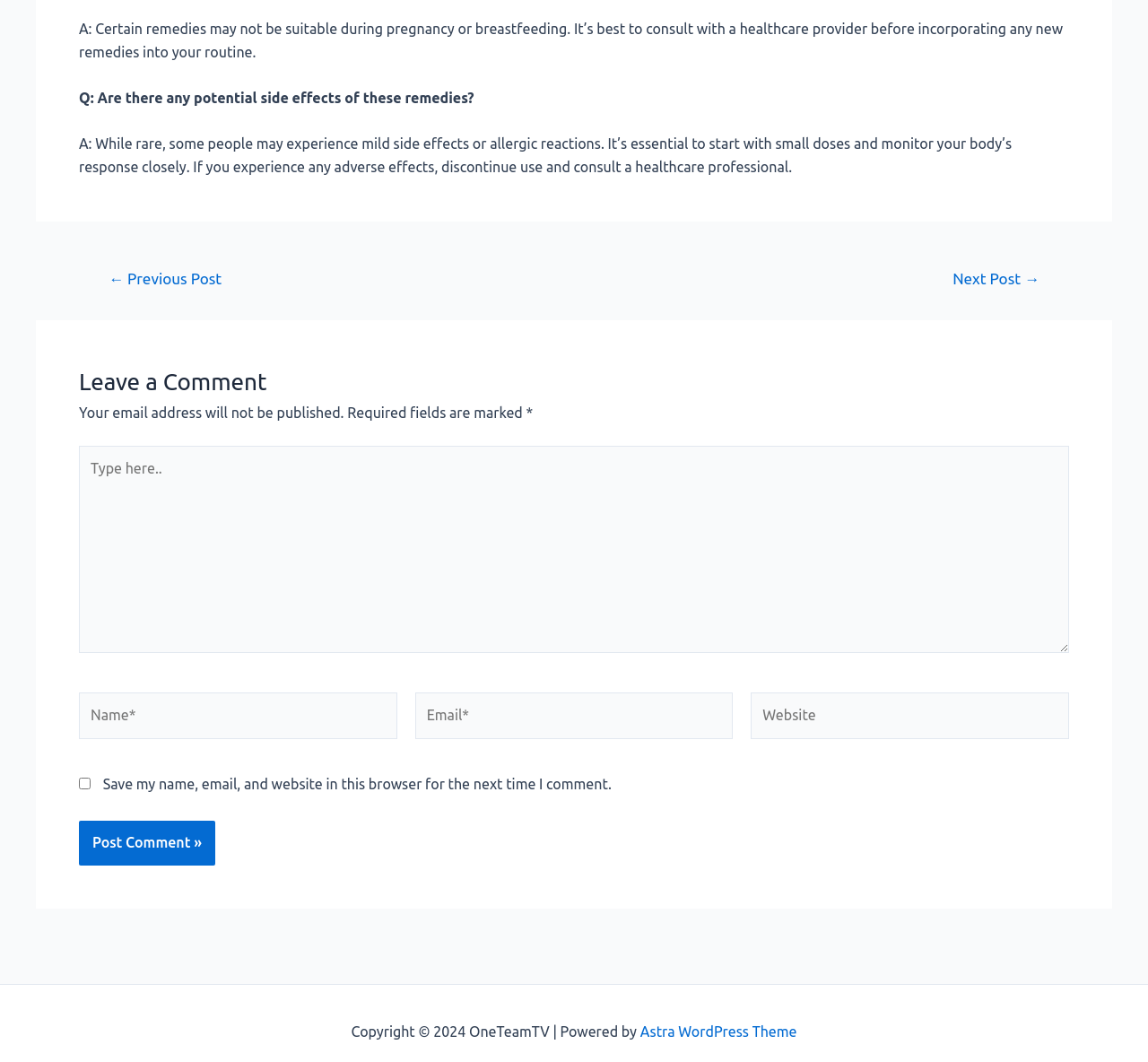What is the purpose of this webpage?
Answer the question in as much detail as possible.

Based on the content of the webpage, it appears to be a Q&A section where users can ask questions and receive answers. Additionally, there is a comment section at the bottom where users can leave their thoughts and opinions. The presence of a 'Post Comment' button and text fields for name, email, and website suggests that users can interact with the content and engage with others.